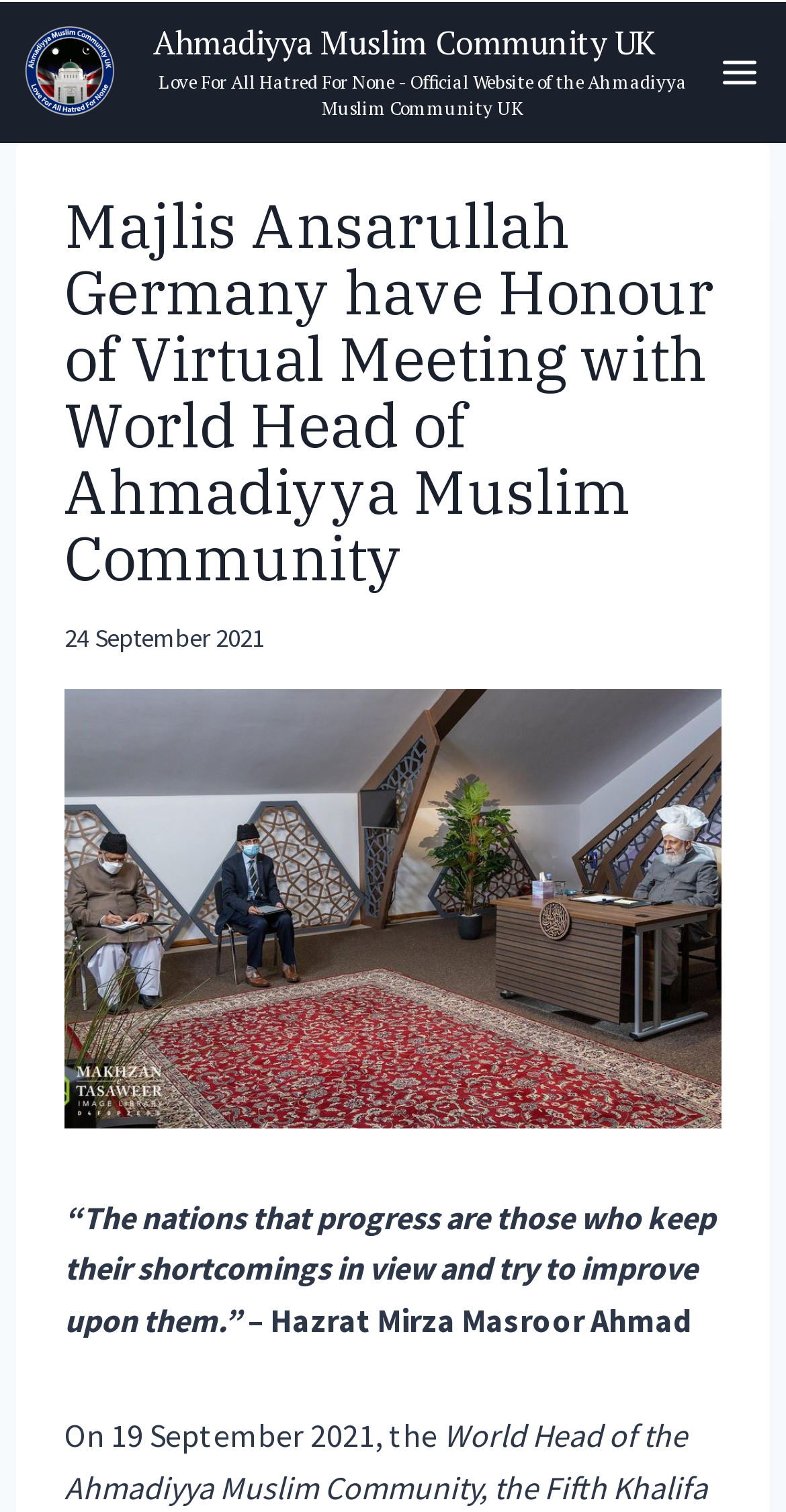Identify the primary heading of the webpage and provide its text.

Majlis Ansarullah Germany have Honour of Virtual Meeting with World Head of Ahmadiyya Muslim Community